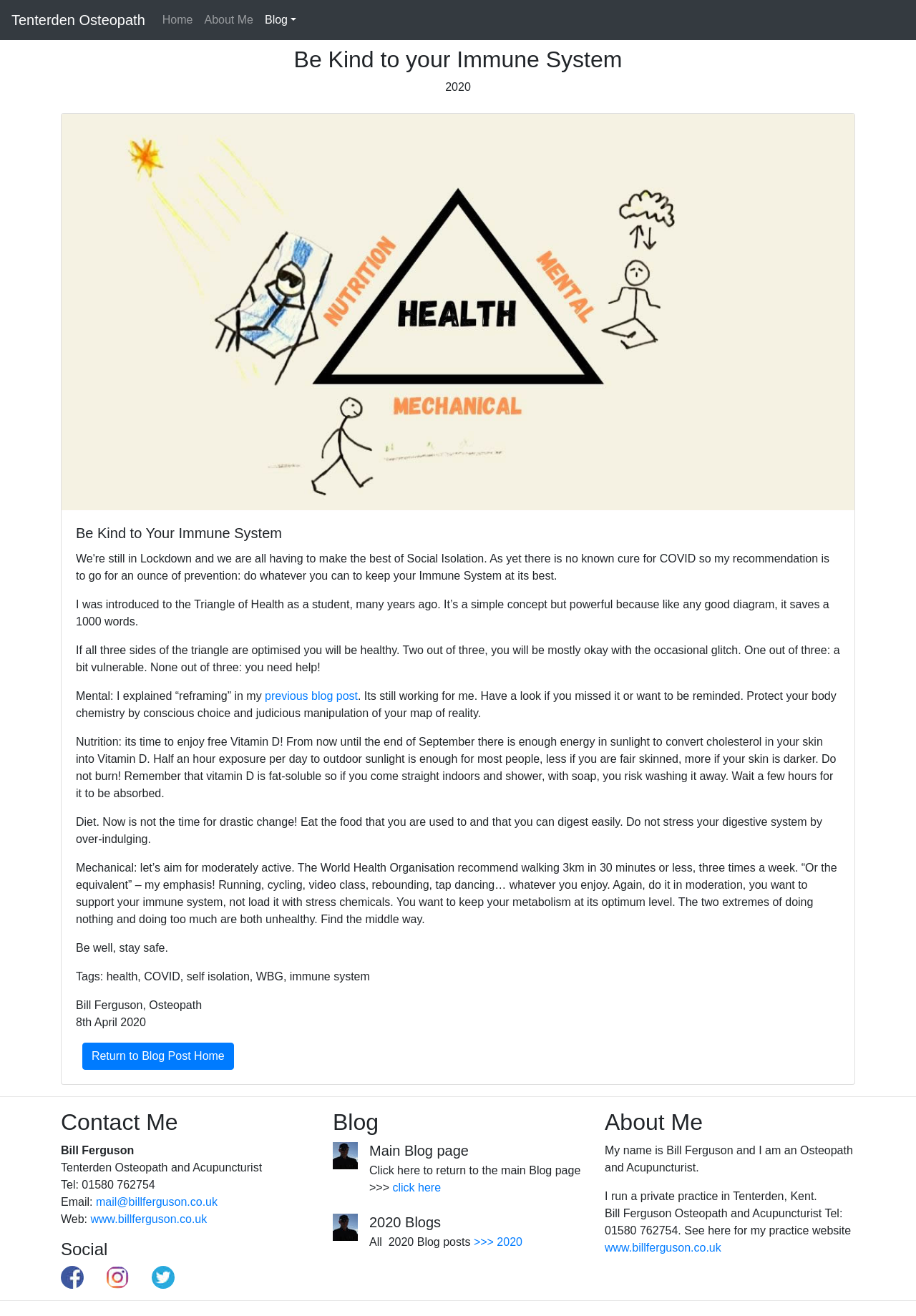What is the recommended daily exposure to outdoor sunlight?
Please provide an in-depth and detailed response to the question.

According to the blog post, it is recommended to have half an hour exposure to outdoor sunlight per day to get enough Vitamin D, especially during the period from now until the end of September.